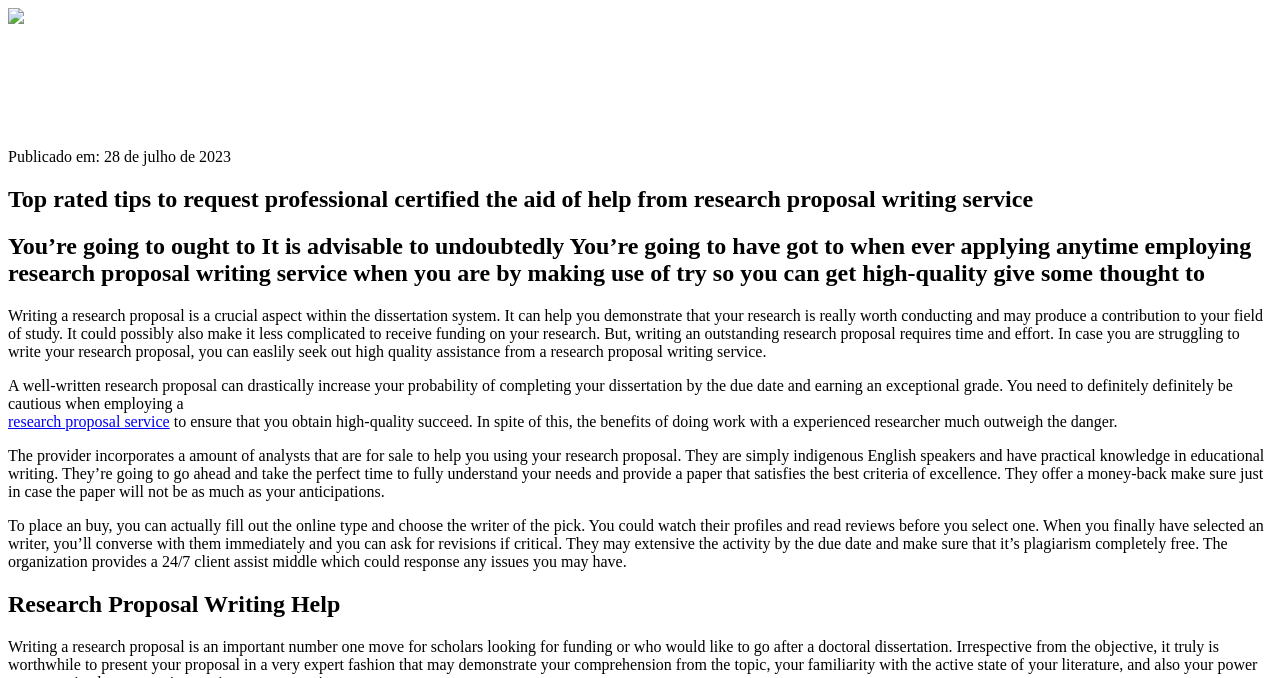Explain in detail what you observe on this webpage.

This webpage appears to be an article or blog post about research proposal writing services. At the top left corner, there is a small link with an accompanying image. Below this, there is a static text indicating the publication date, "Publicado em: 28 de julho de 2023".

The main content of the webpage is divided into several sections. The first section has a heading that reads "Top rated tips to request professional certified the aid of help from research proposal writing service". This is followed by another heading that provides more specific advice on when to seek help from a research proposal writing service.

The next section is a block of text that explains the importance of writing a research proposal and how it can help in demonstrating the worth of one's research. It also mentions the benefits of seeking help from a research proposal writing service. This text is followed by a link to a "research proposal service" and another block of text that highlights the importance of being cautious when employing such a service.

The webpage then describes the benefits of working with an experienced researcher, including the quality of their work and their ability to understand the client's needs. There is also a description of the process of placing an order, including filling out an online form, selecting a writer, and communicating with them directly.

Finally, at the bottom of the webpage, there is a heading that reads "Research Proposal Writing Help", which appears to be a summary or conclusion of the article.